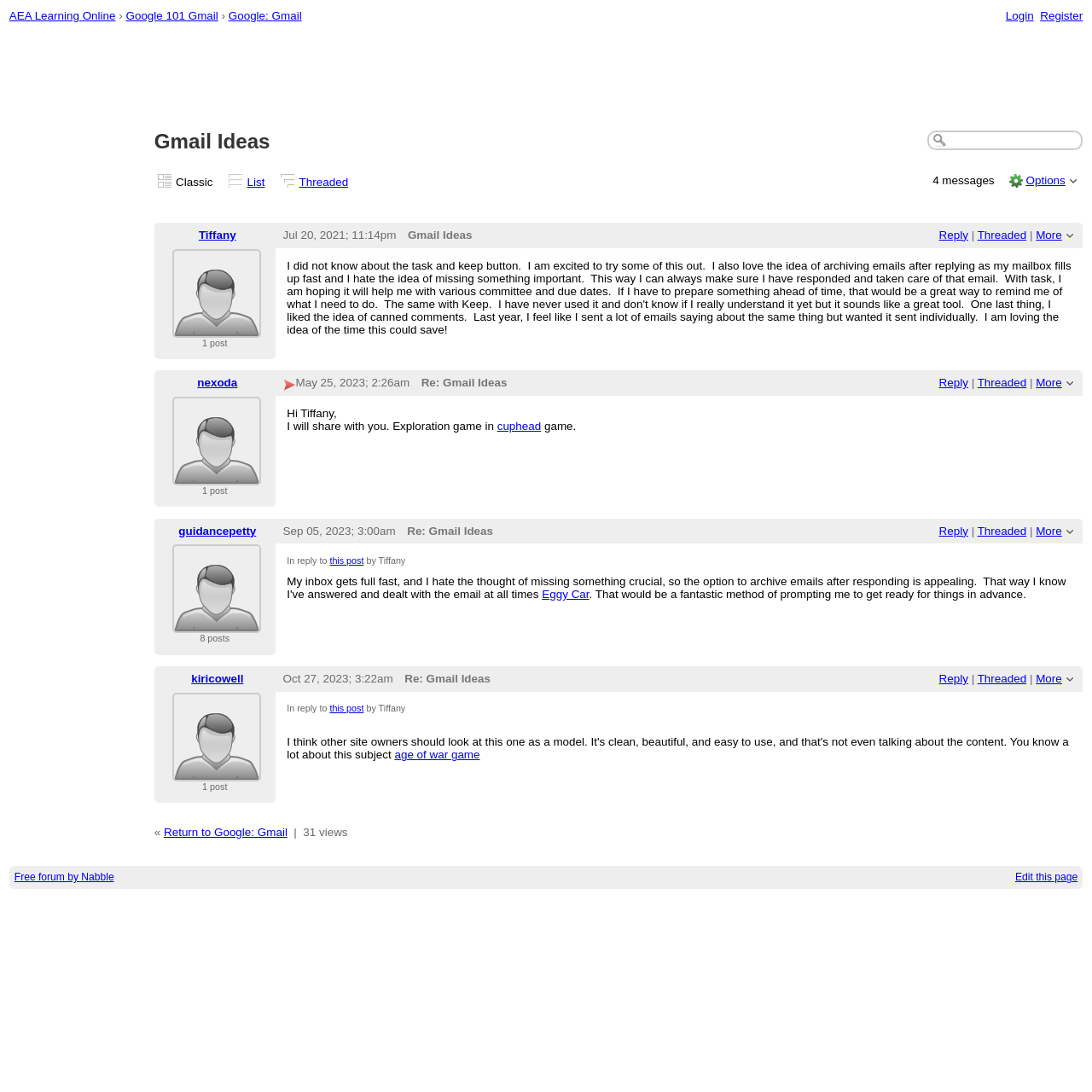Pinpoint the bounding box coordinates of the element you need to click to execute the following instruction: "Click on the 'Threaded' link". The bounding box should be represented by four float numbers between 0 and 1, in the format [left, top, right, bottom].

[0.895, 0.209, 0.94, 0.221]